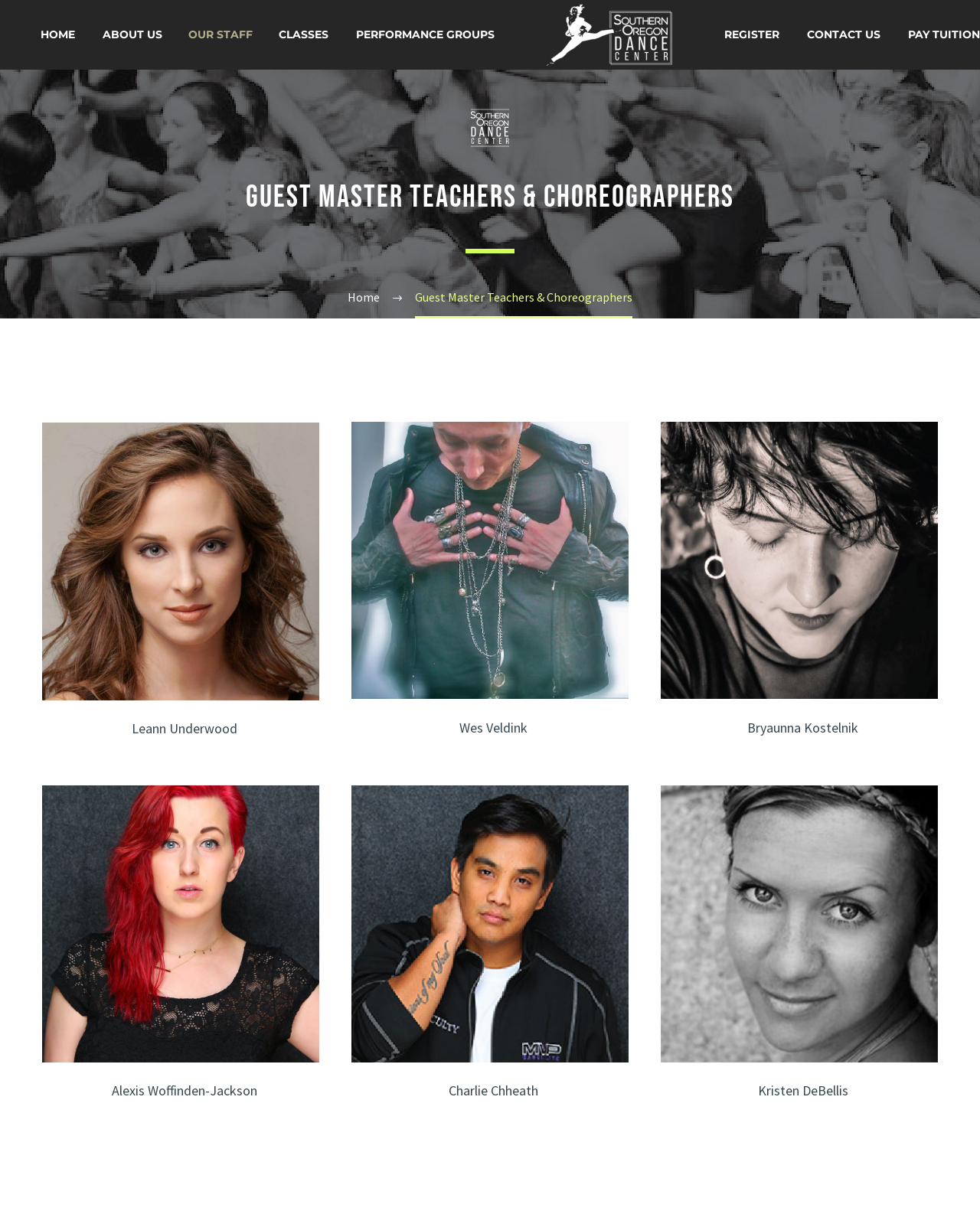Can you pinpoint the bounding box coordinates for the clickable element required for this instruction: "Click HOME"? The coordinates should be four float numbers between 0 and 1, i.e., [left, top, right, bottom].

[0.03, 0.021, 0.088, 0.036]